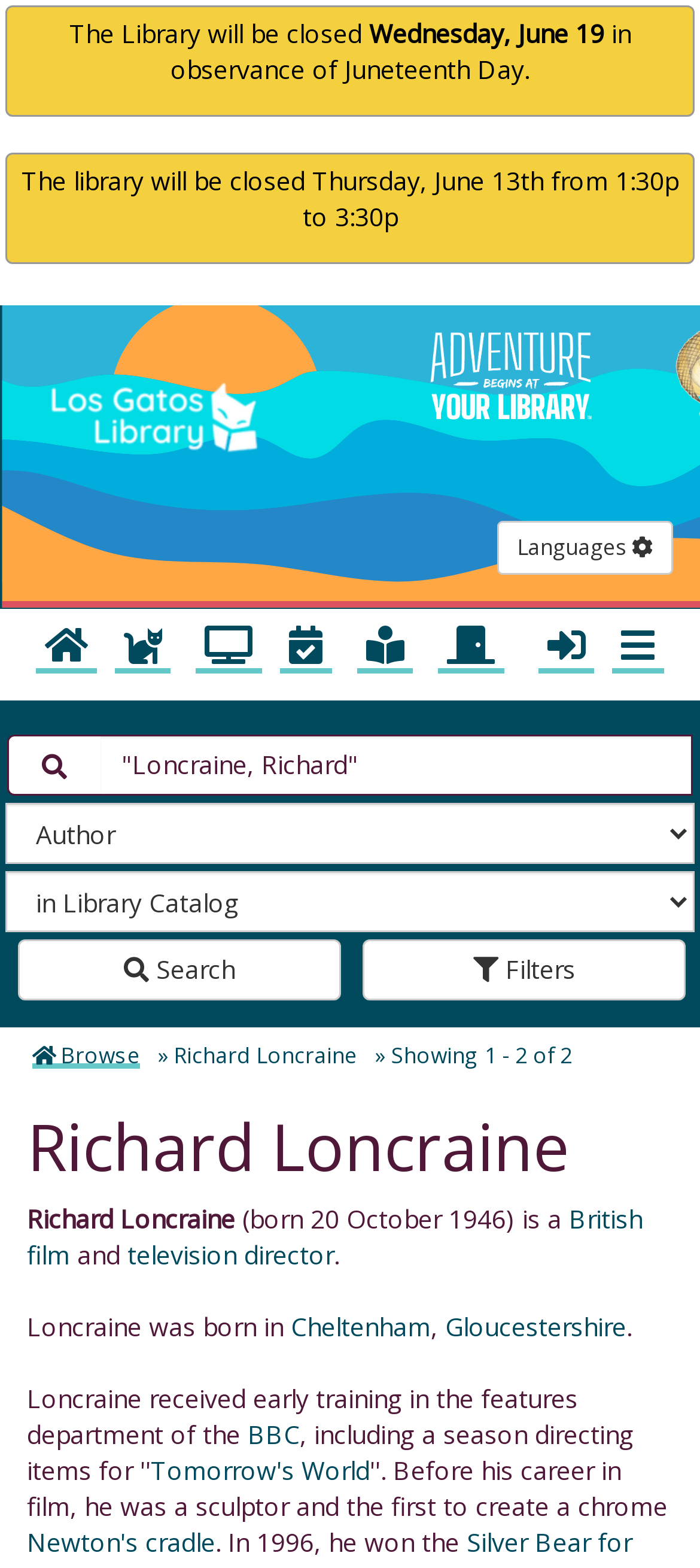What is the name of the program Richard Loncraine worked on?
Based on the visual details in the image, please answer the question thoroughly.

I found the answer by reading the text that describes Richard Loncraine's early training, which mentions that he worked on a program called 'Tomorrow's World'.